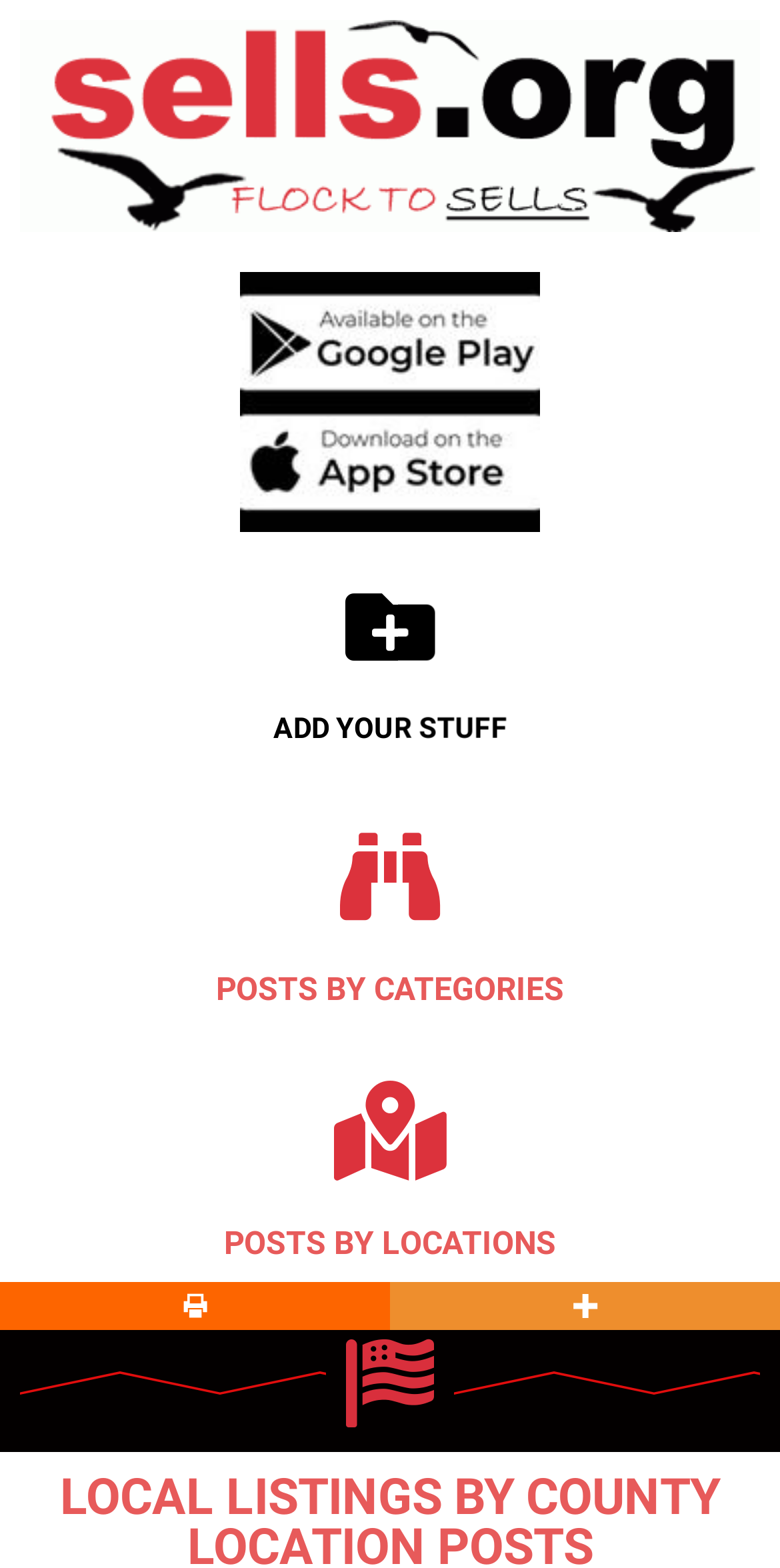Identify and extract the main heading of the webpage.

LOCAL LISTINGS BY COUNTY LOCATION POSTS